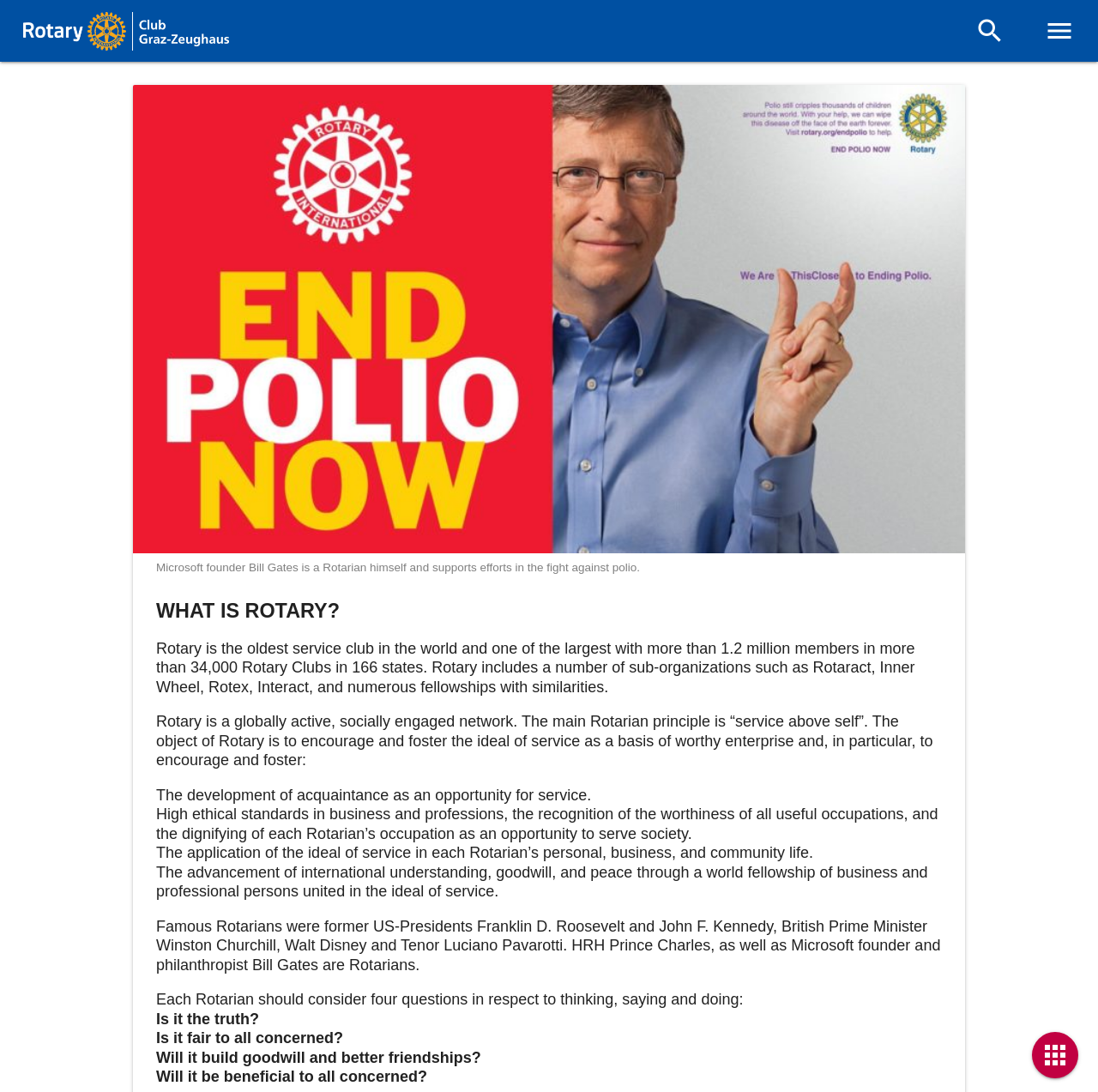What is the main Rotarian principle?
Please use the image to provide a one-word or short phrase answer.

service above self